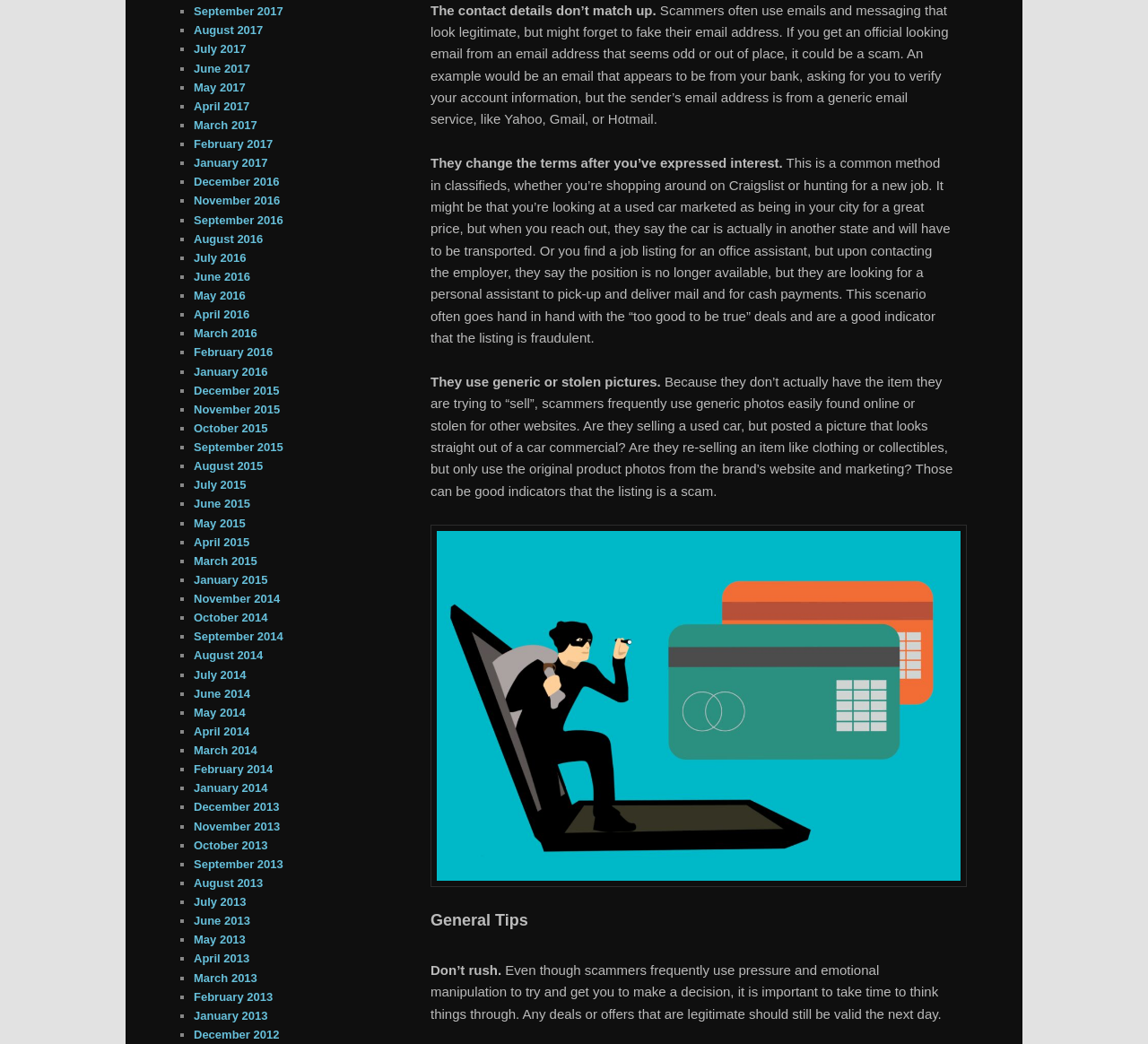Please determine the bounding box coordinates of the element's region to click in order to carry out the following instruction: "Click the 'August 2016' link". The coordinates should be four float numbers between 0 and 1, i.e., [left, top, right, bottom].

[0.169, 0.222, 0.229, 0.235]